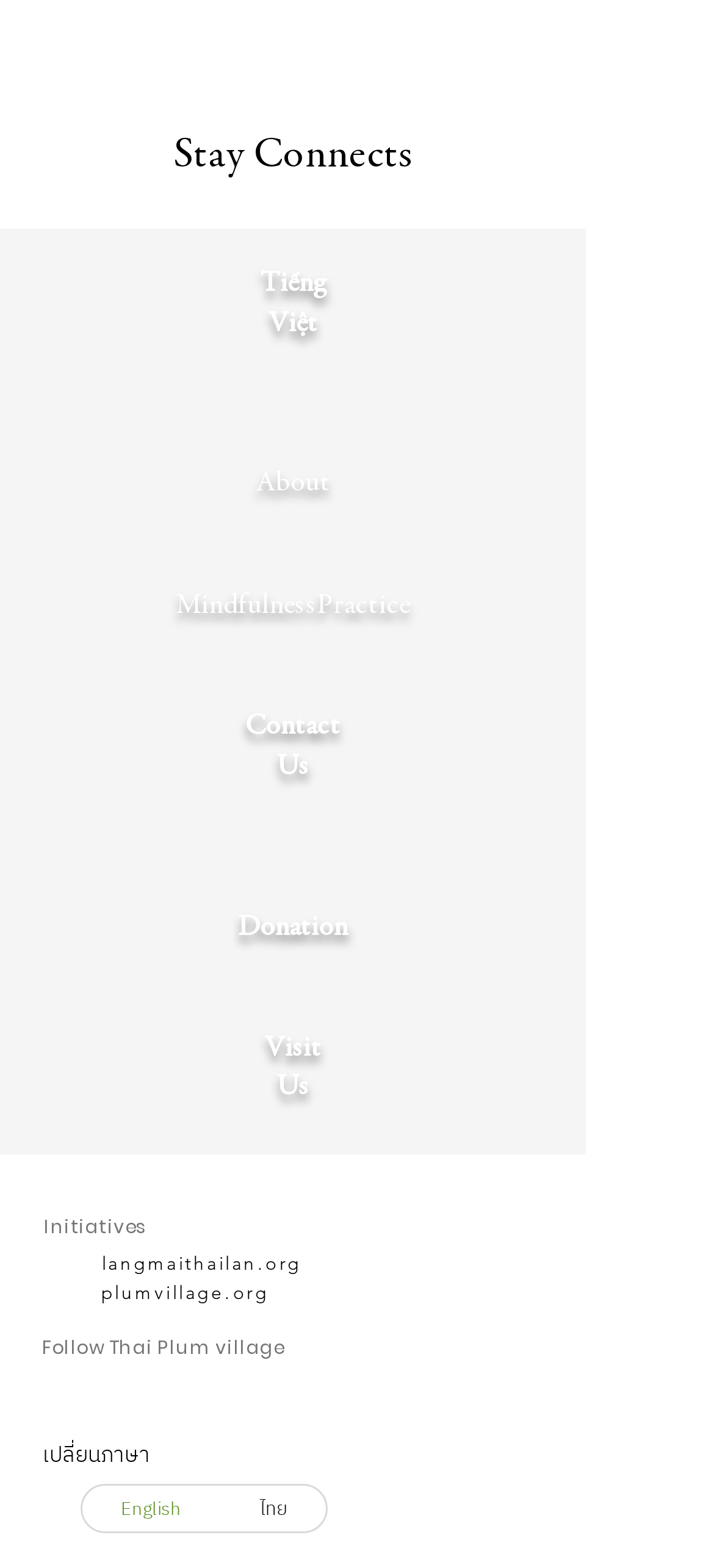Provide a brief response in the form of a single word or phrase:
What is the second heading on the webpage?

Tiếng Việt